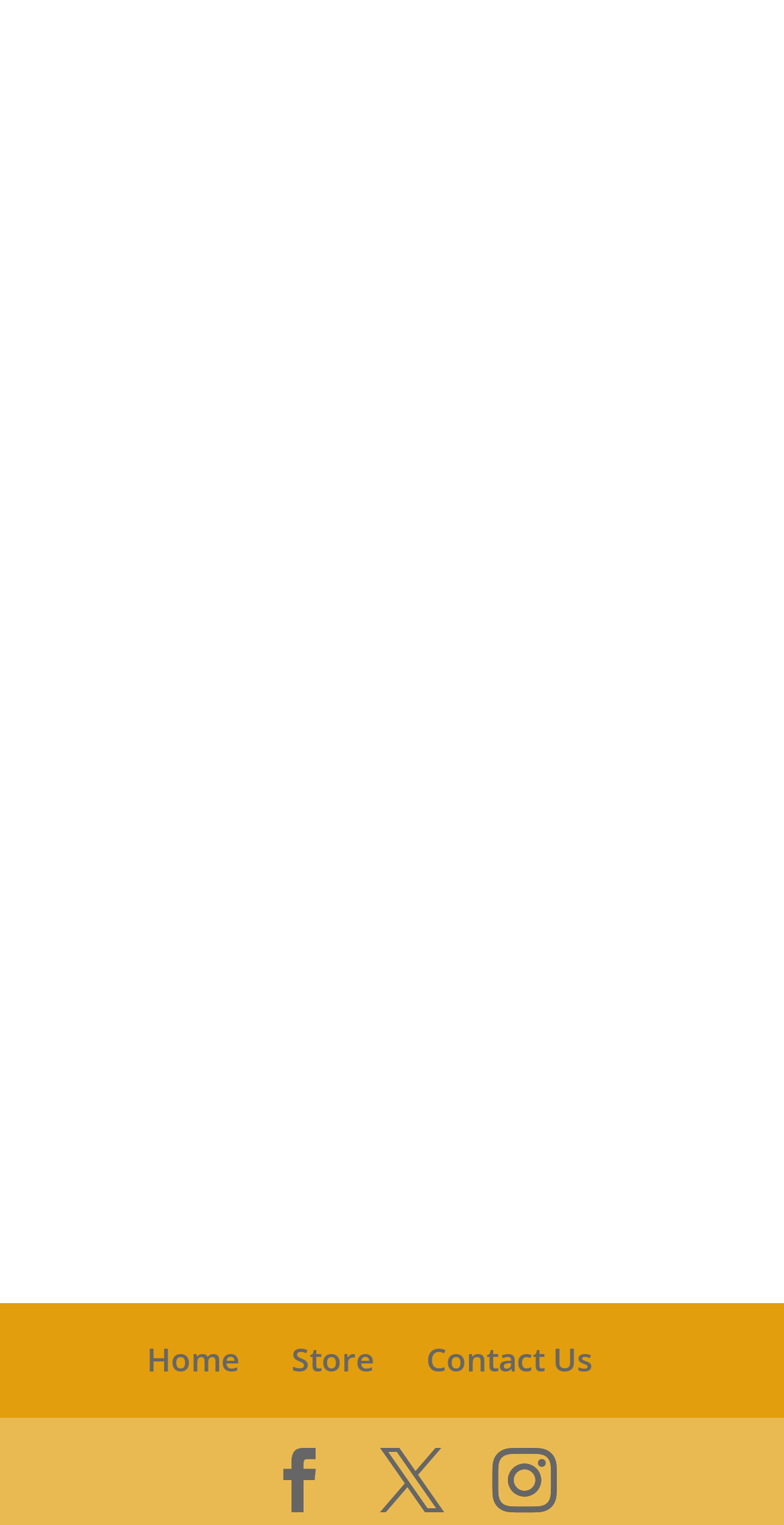Using a single word or phrase, answer the following question: 
How many links are available in the footer section?

5